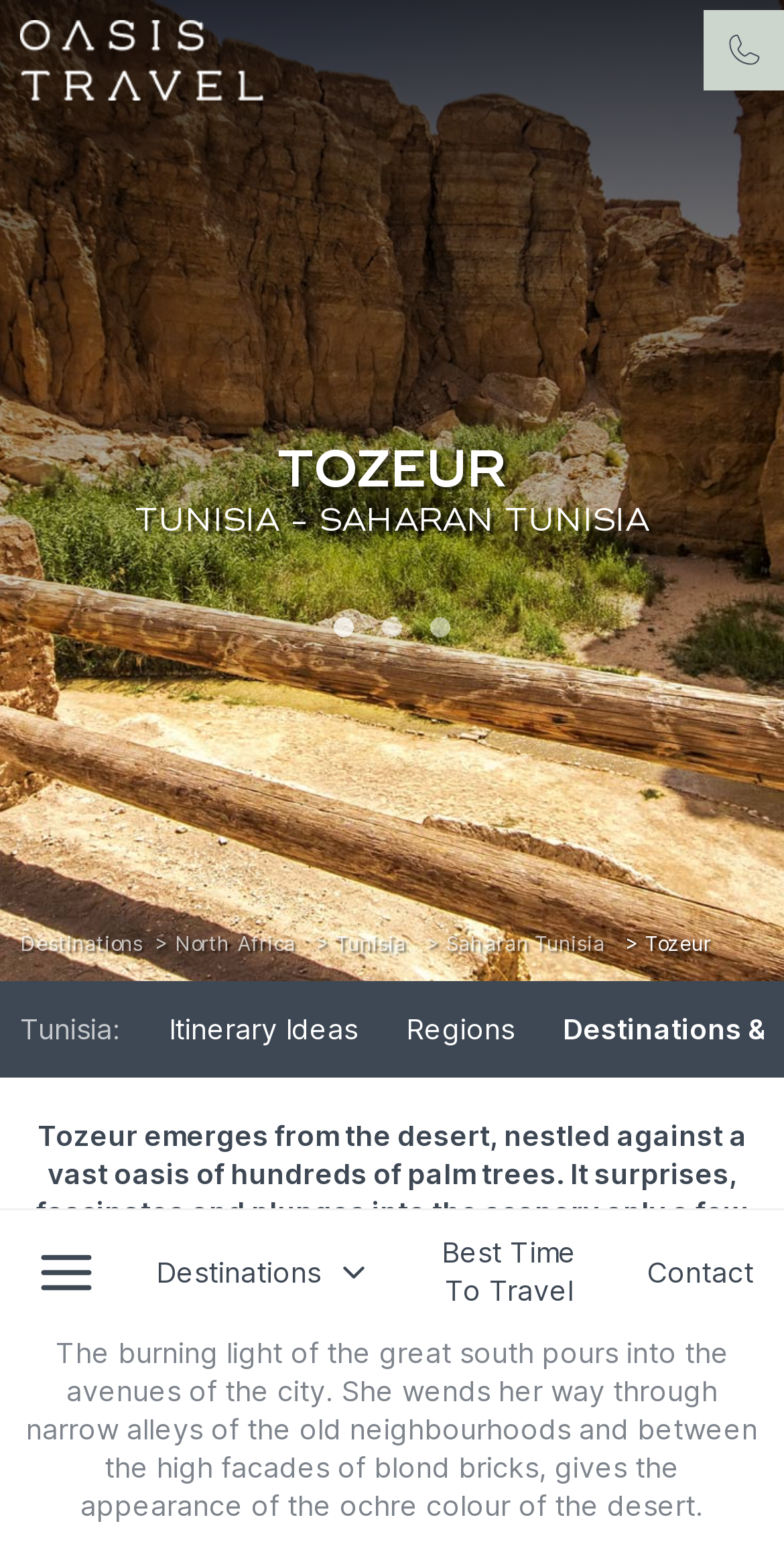Locate and provide the bounding box coordinates for the HTML element that matches this description: "Tunisia:".

[0.026, 0.654, 0.154, 0.676]